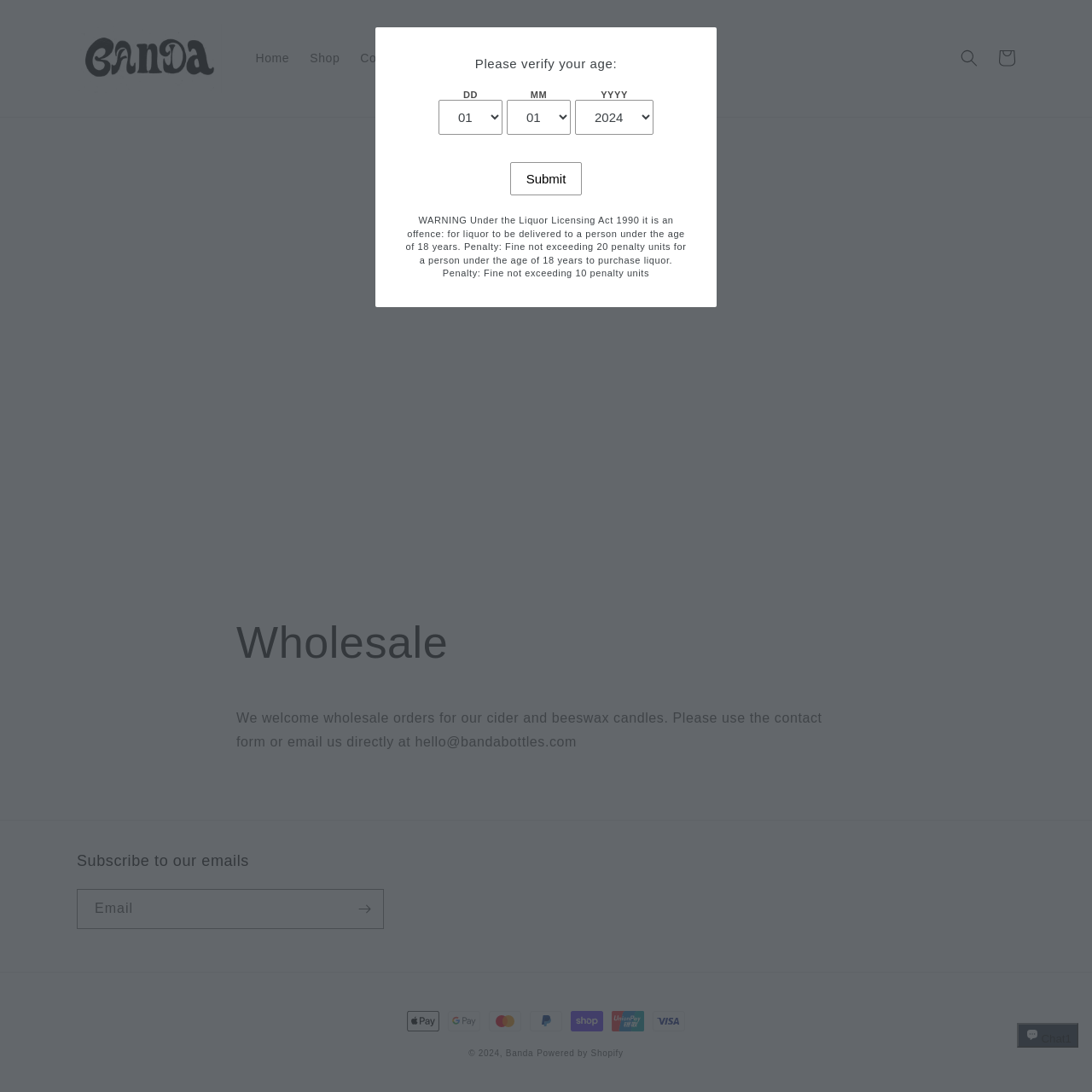Locate the bounding box coordinates of the clickable element to fulfill the following instruction: "Subscribe to the newsletter". Provide the coordinates as four float numbers between 0 and 1 in the format [left, top, right, bottom].

[0.316, 0.814, 0.351, 0.85]